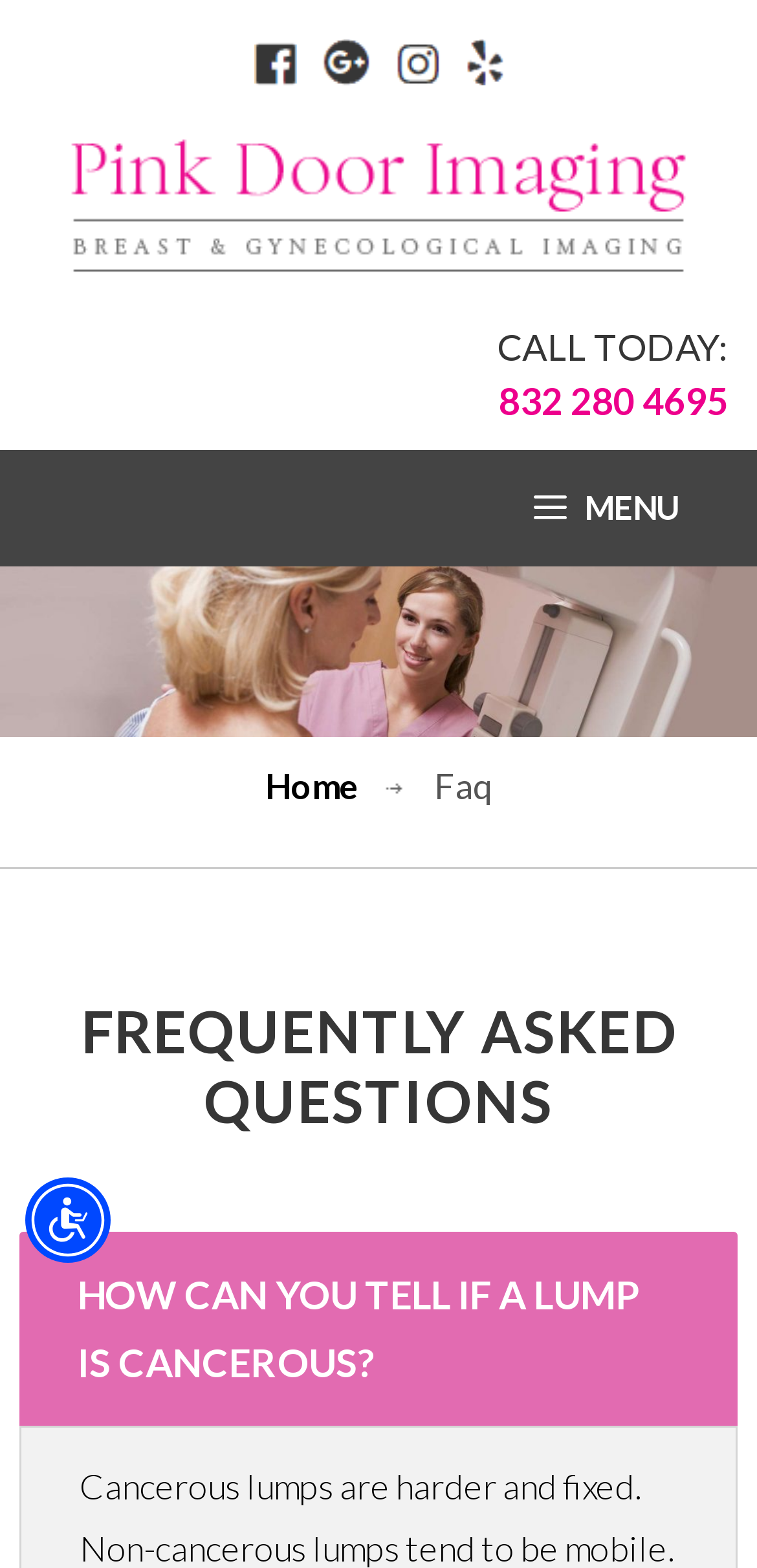Based on the image, give a detailed response to the question: What is the text above the phone number?

I found the text above the phone number by looking at the StaticText element with the text 'CALL TODAY:' which is located above the link with the phone number.